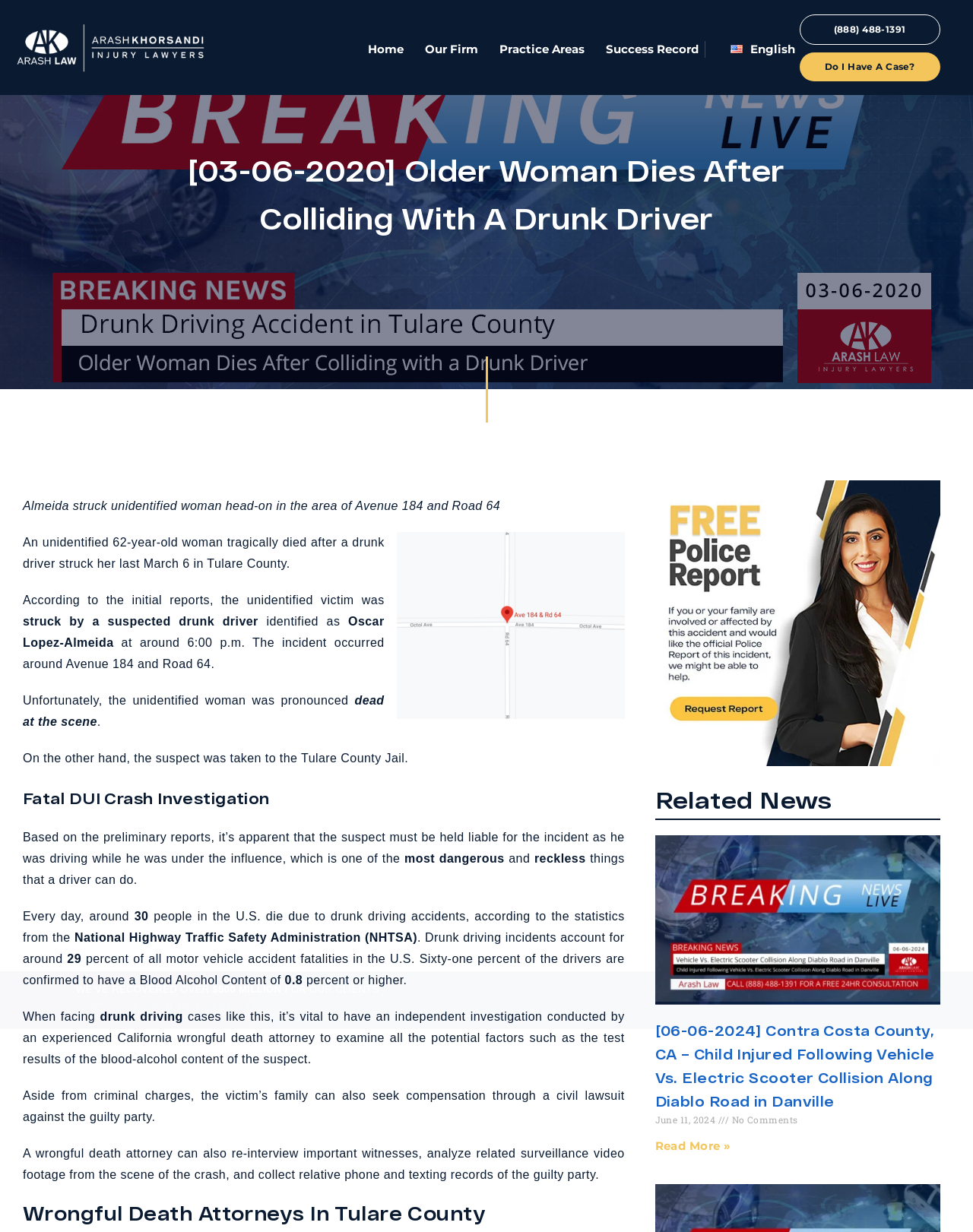What is the name of the suspect who struck the unidentified woman?
Please craft a detailed and exhaustive response to the question.

The answer can be found in the paragraph that starts with 'According to the initial reports, the unidentified victim was struck by a suspected drunk driver identified as Oscar Lopez-Almeida at around 6:00 p.m.'